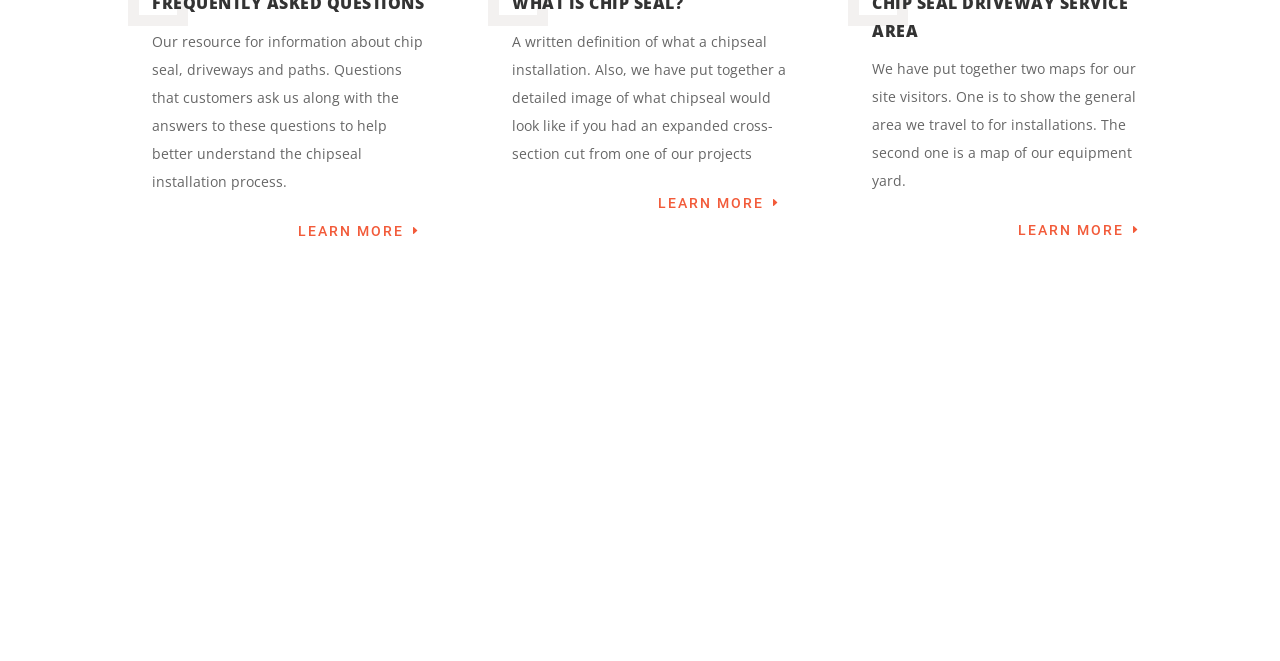What factors affect the cost of a chipseal installation?
Make sure to answer the question with a detailed and comprehensive explanation.

The cost of a chipseal installation is affected by various factors, as mentioned in the static text 'What does a chipseal installation cost? A view of the factors that affect the cost of a chipseal installation.' on the webpage. However, the specific factors are not mentioned on the webpage.